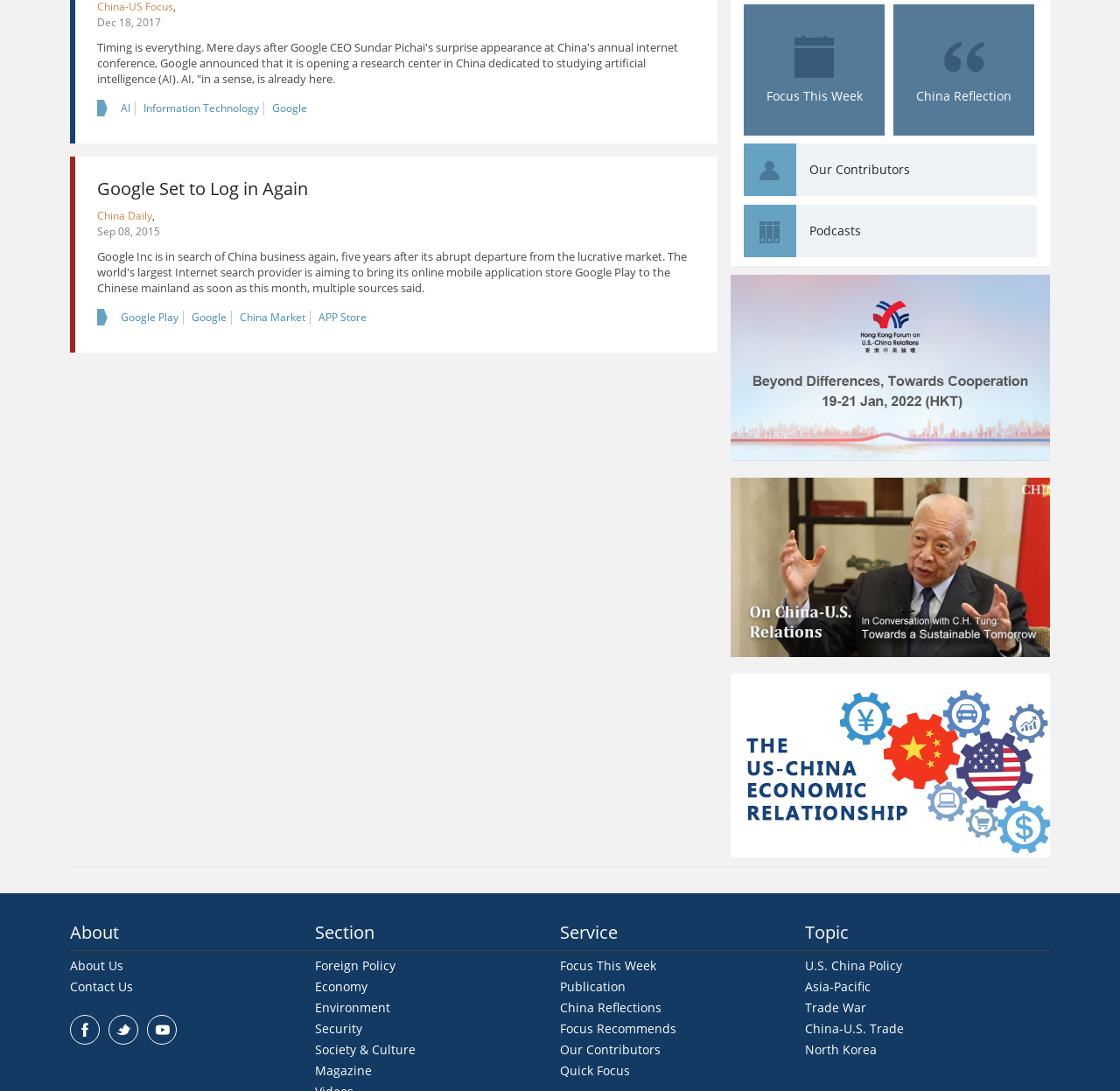Please identify the bounding box coordinates of the clickable area that will fulfill the following instruction: "Learn about the U.S. China Policy". The coordinates should be in the format of four float numbers between 0 and 1, i.e., [left, top, right, bottom].

[0.719, 0.877, 0.805, 0.892]